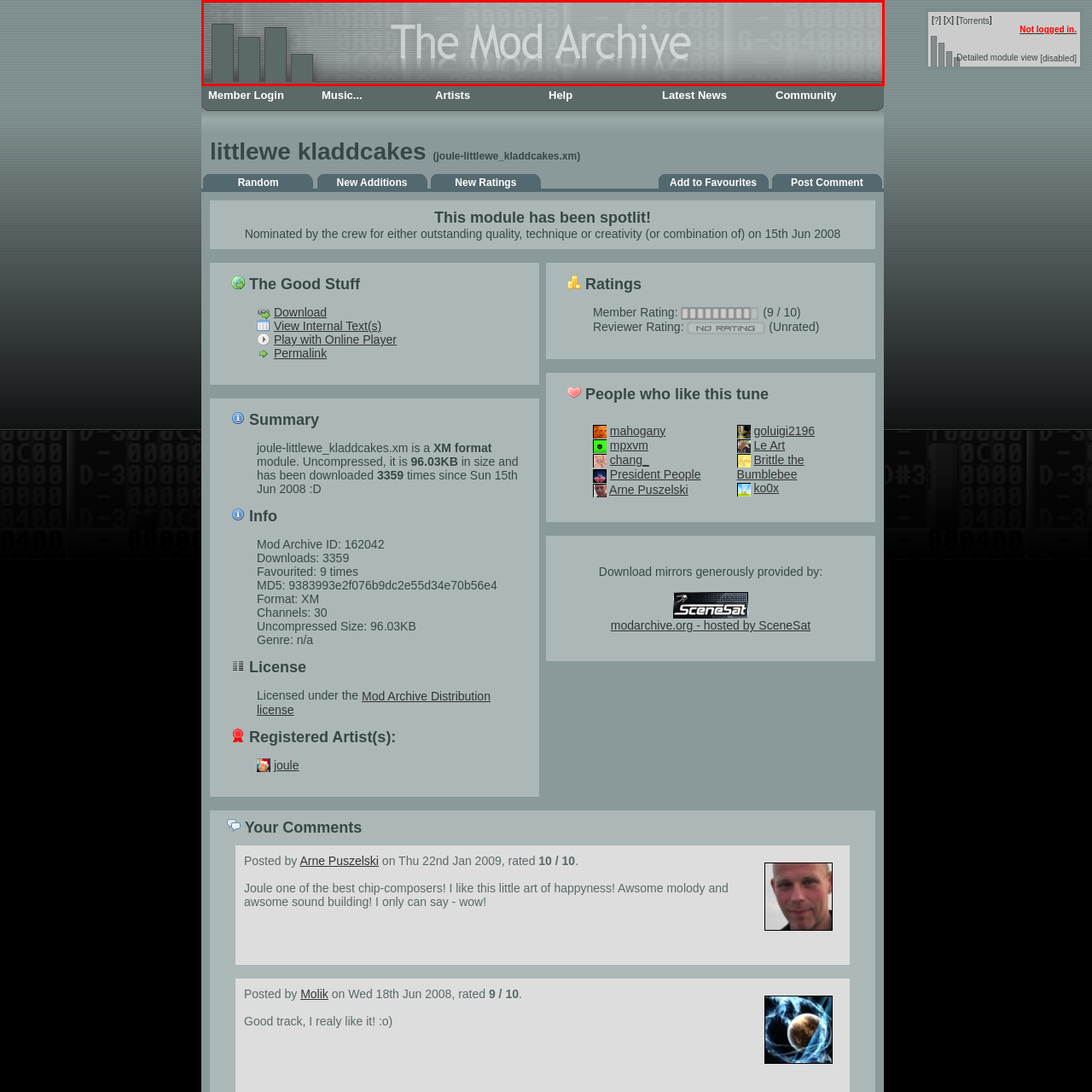Generate a detailed caption for the image contained in the red outlined area.

The image features the header for "The Mod Archive," presented in a sleek design with a digital aesthetic. The title is prominently displayed in a light, modern font against a textured gray background, which includes subtle graphic elements reminiscent of music equalizers or waveforms. This composition evokes a sense of creativity and musical heritage, reflecting the site's purpose as a collection of music modules. The design implies an inviting atmosphere for music enthusiasts and creators to explore and share their works.